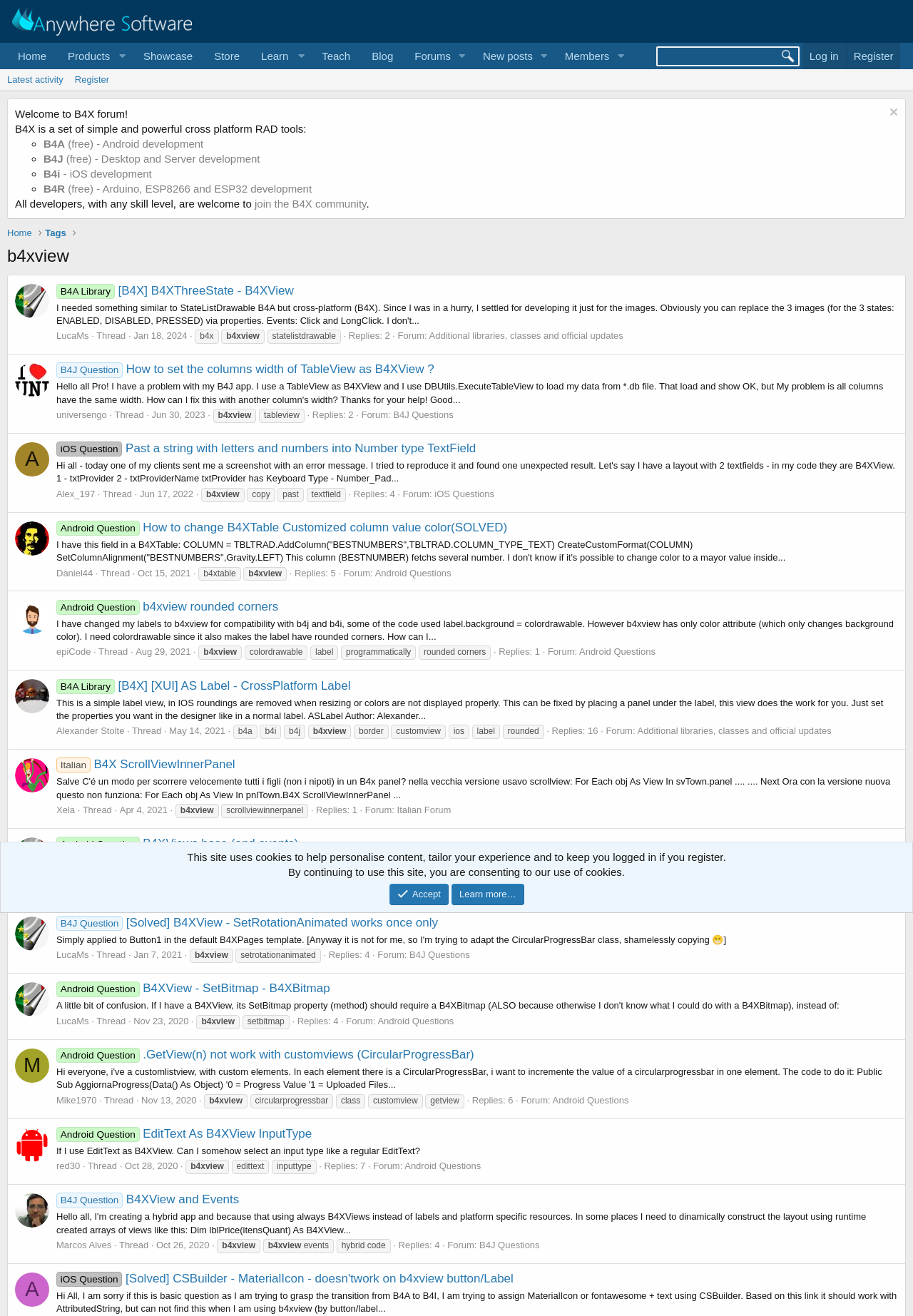Summarize the webpage with intricate details.

The webpage is a forum for B4X programming, with a navigation menu at the top and a search bar on the right side. The menu consists of links to various sections, including Home, Products, Showcase, Store, Learn, Teach, Blog, Forums, and New posts. There are also buttons with dropdown menus for Products, Learn, and Toggle expanded.

Below the navigation menu, there is a welcome message and a brief introduction to B4X, a set of simple and powerful cross-platform RAD tools. This section also lists the different tools available, including B4A for Android development, B4J for desktop and server development, B4i for iOS development, and B4R for Arduino, ESP8266, and ESP32 development.

The main content of the page is a list of forum threads, each with a heading, a link to the thread, and information about the thread, including the author, the date and time of the post, and the number of replies. The threads are listed in a vertical column, with the most recent threads at the top. Each thread has a heading that summarizes the topic of the thread, and some threads have additional information, such as the forum category.

There are also links to other sections of the forum, including Tags and Latest activity, and a link to log in or register at the top right corner of the page.